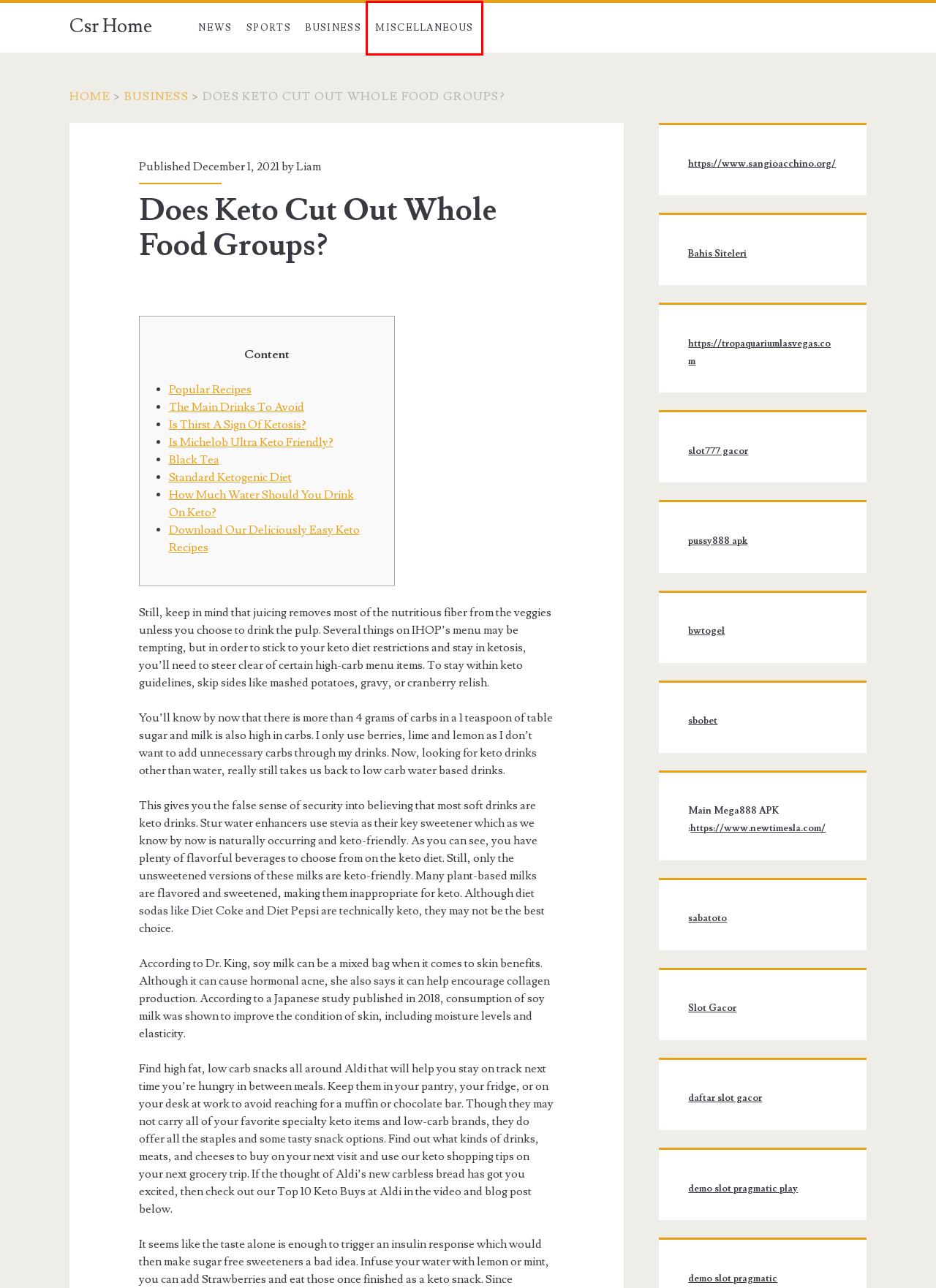You are presented with a screenshot of a webpage containing a red bounding box around an element. Determine which webpage description best describes the new webpage after clicking on the highlighted element. Here are the candidates:
A. Tambang88: Situs Scatter Hitam Gampang JP Link Slot Gacor Maxwin Hari Ini
B. SLOT88 : RAJASLOTJP Daftar Raja Slot Gacor Hari Ini Bisa Judi Slot Online
C. Tapak Mega888 APK / Pussy888 / Kiss918 / 918kiss Original 2024
D. SLOT777 > Situs Slot Gacor 777 Online Gampang Menang Hari Ini Jackpot Terbaru
E. Sports – Csr Home
F. Miscellaneous – Csr Home
G. PEDETOGEL: Marketplace Jual Beli Online Hemat Waktu dan Uang dengan Berbagai Penawaran Menarik
H. Liam – Csr Home

F